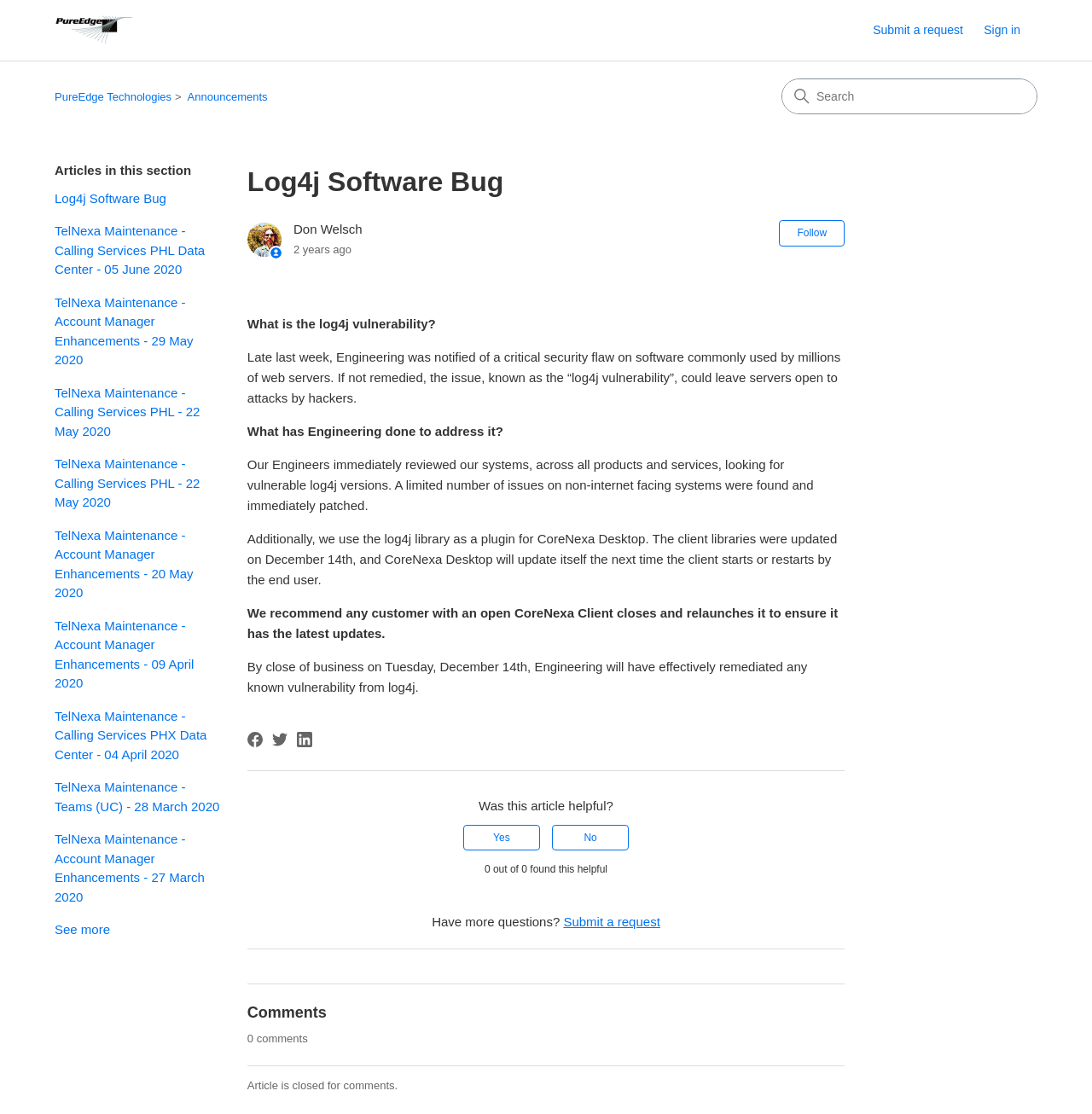Locate the bounding box coordinates of the element's region that should be clicked to carry out the following instruction: "Explore the APP category". The coordinates need to be four float numbers between 0 and 1, i.e., [left, top, right, bottom].

None